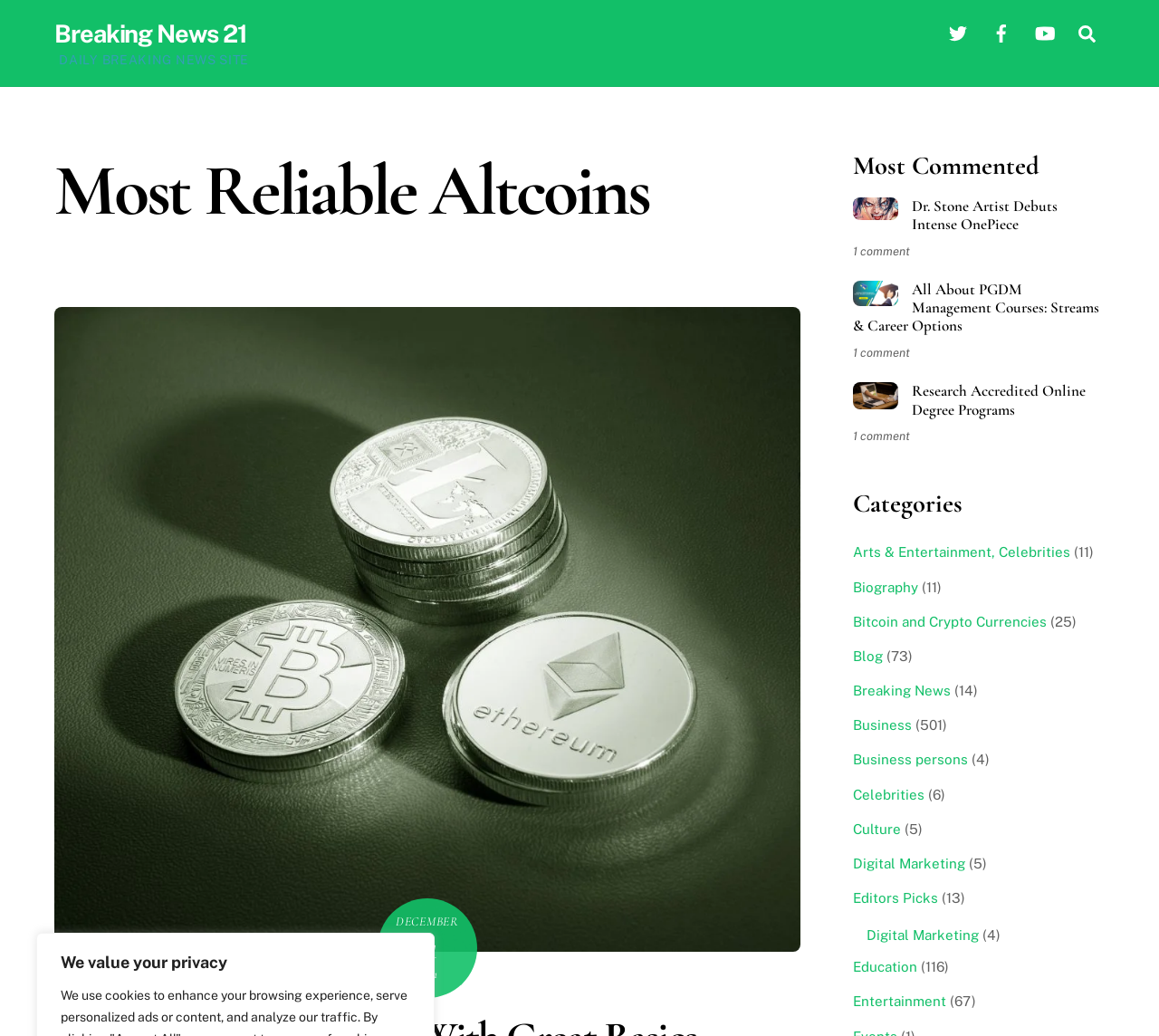Highlight the bounding box coordinates of the element you need to click to perform the following instruction: "Read Most Reliable Altcoins With Great Basics."

[0.047, 0.898, 0.69, 0.915]